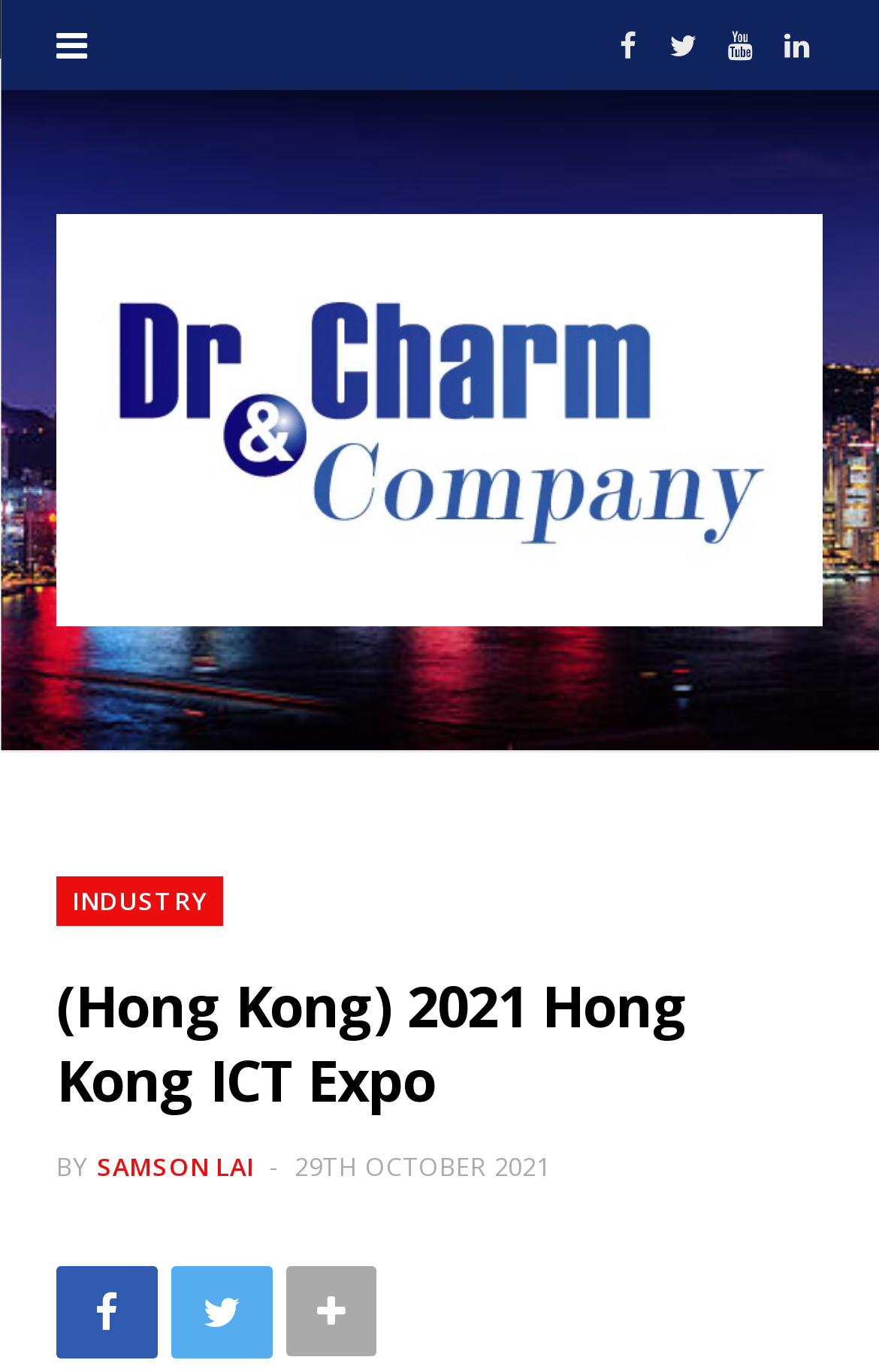Locate the bounding box coordinates of the UI element described by: "title="Dr. Toa Charm"". Provide the coordinates as four float numbers between 0 and 1, formatted as [left, top, right, bottom].

[0.064, 0.156, 0.936, 0.457]